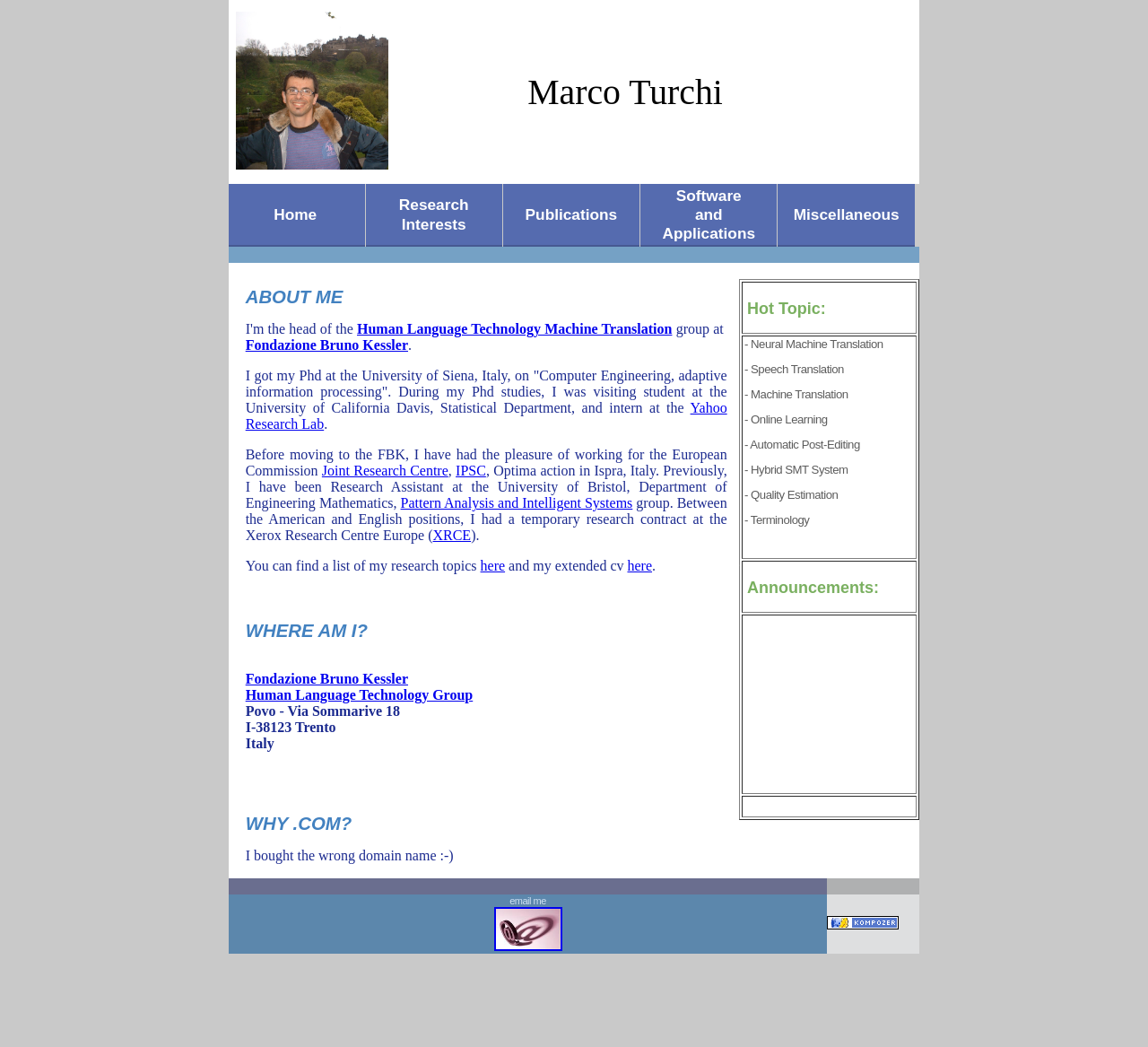Please identify the bounding box coordinates of the element's region that needs to be clicked to fulfill the following instruction: "read about the author". The bounding box coordinates should consist of four float numbers between 0 and 1, i.e., [left, top, right, bottom].

[0.214, 0.276, 0.633, 0.293]